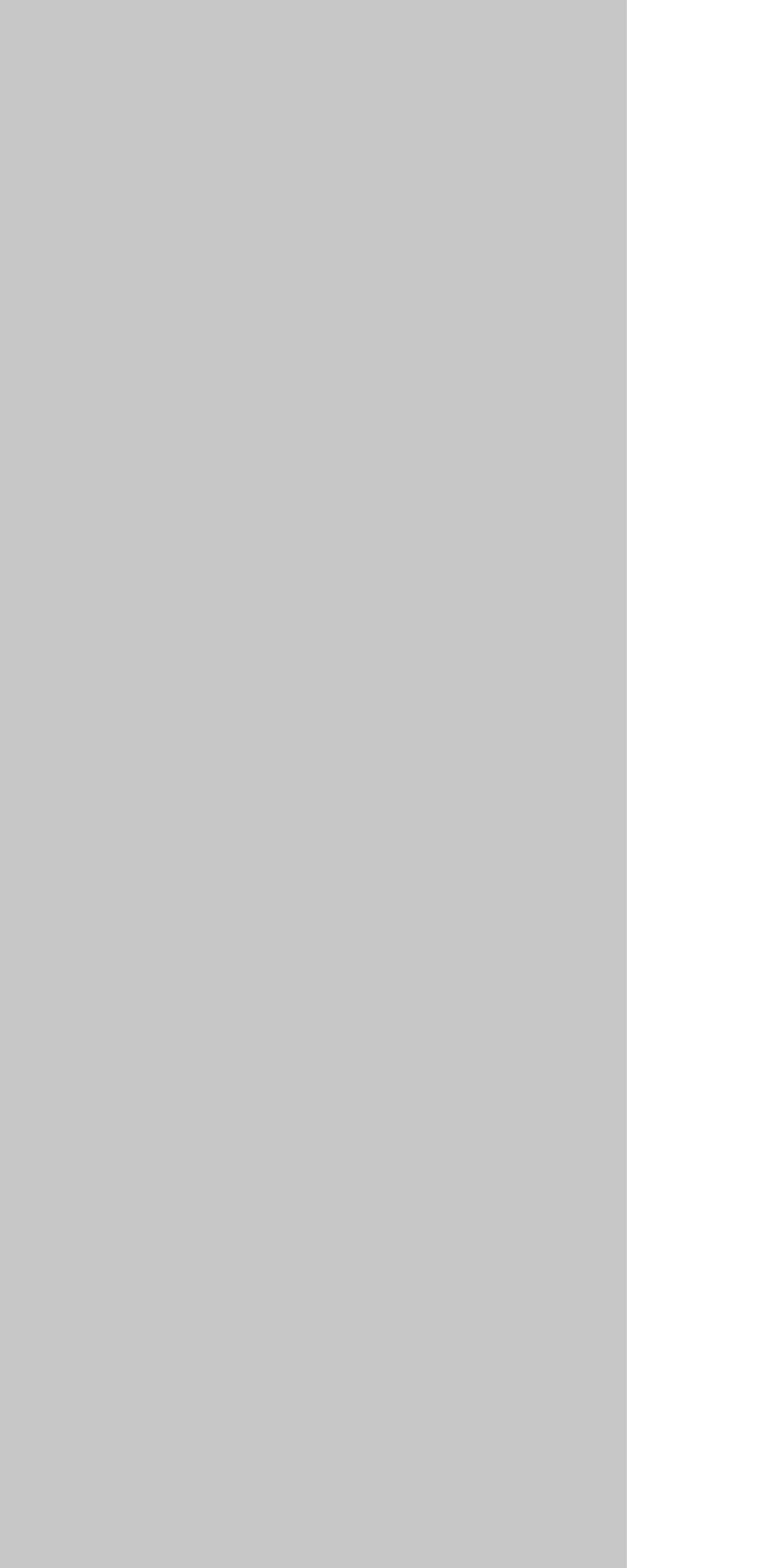What services do they offer?
Use the screenshot to answer the question with a single word or phrase.

Log Home Restoration, etc.